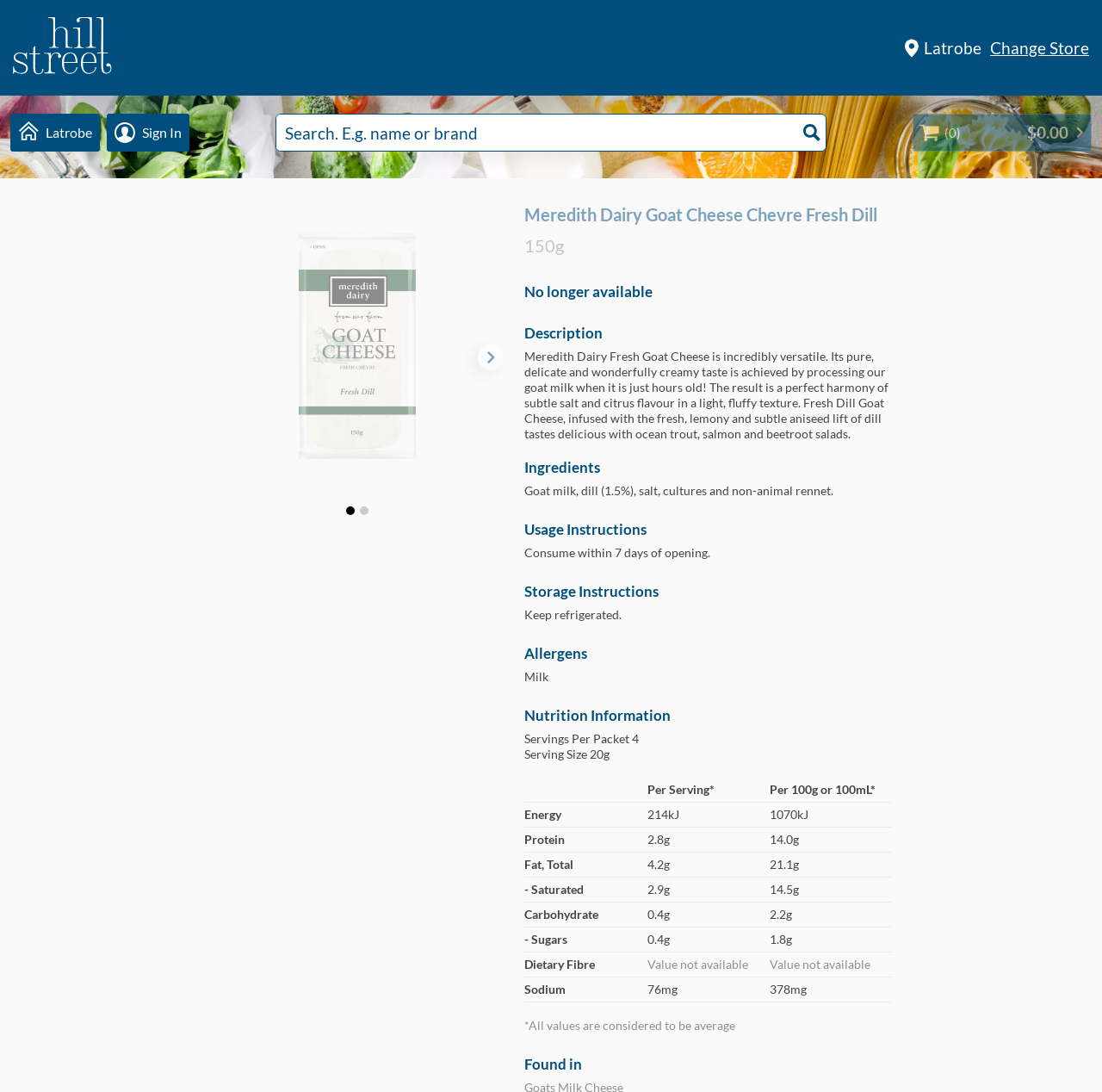Determine the bounding box coordinates of the UI element described by: "Sign In".

[0.097, 0.104, 0.172, 0.139]